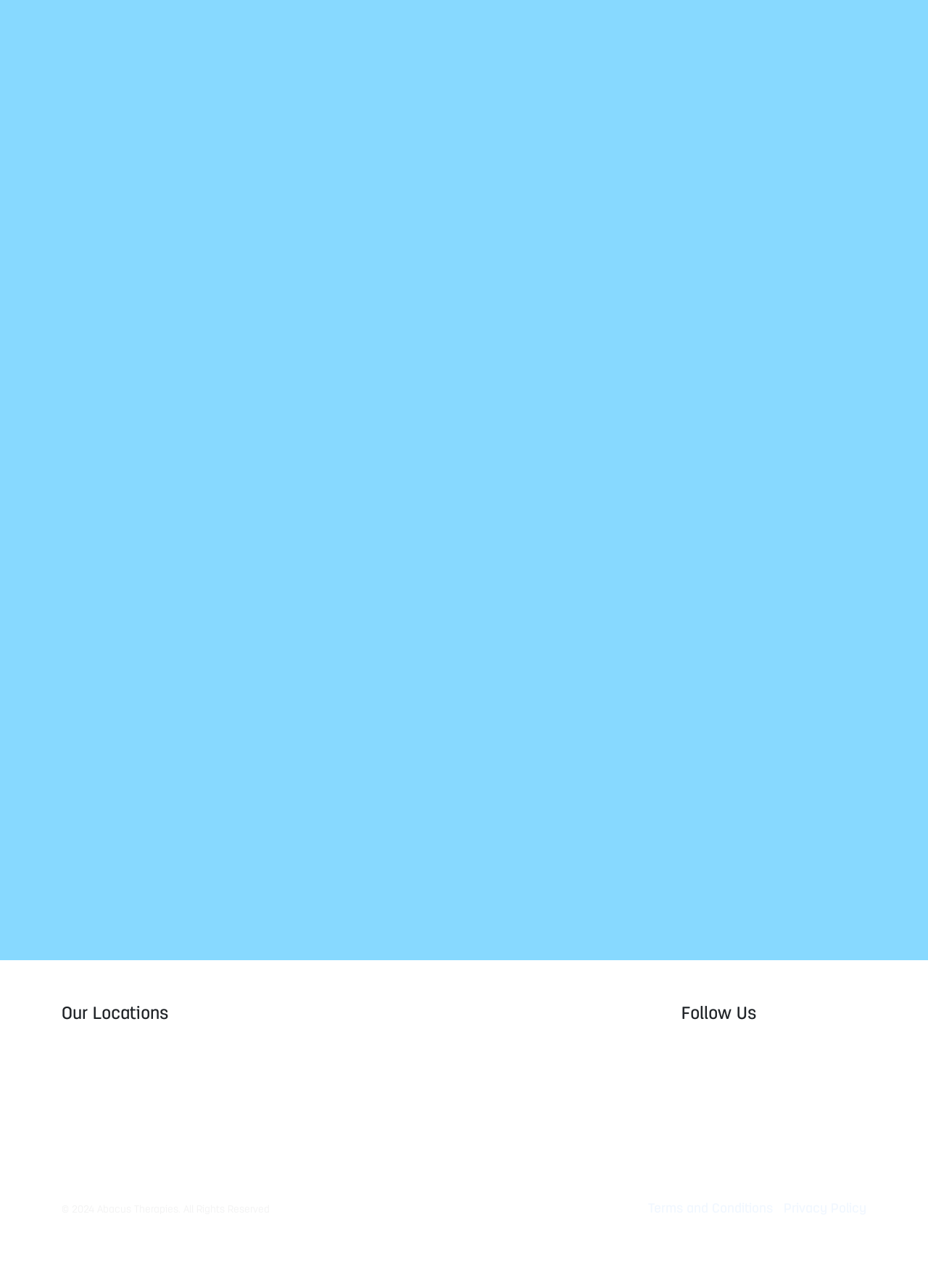Give a one-word or short phrase answer to this question: 
What is the contact email?

support@abacustherapies.com